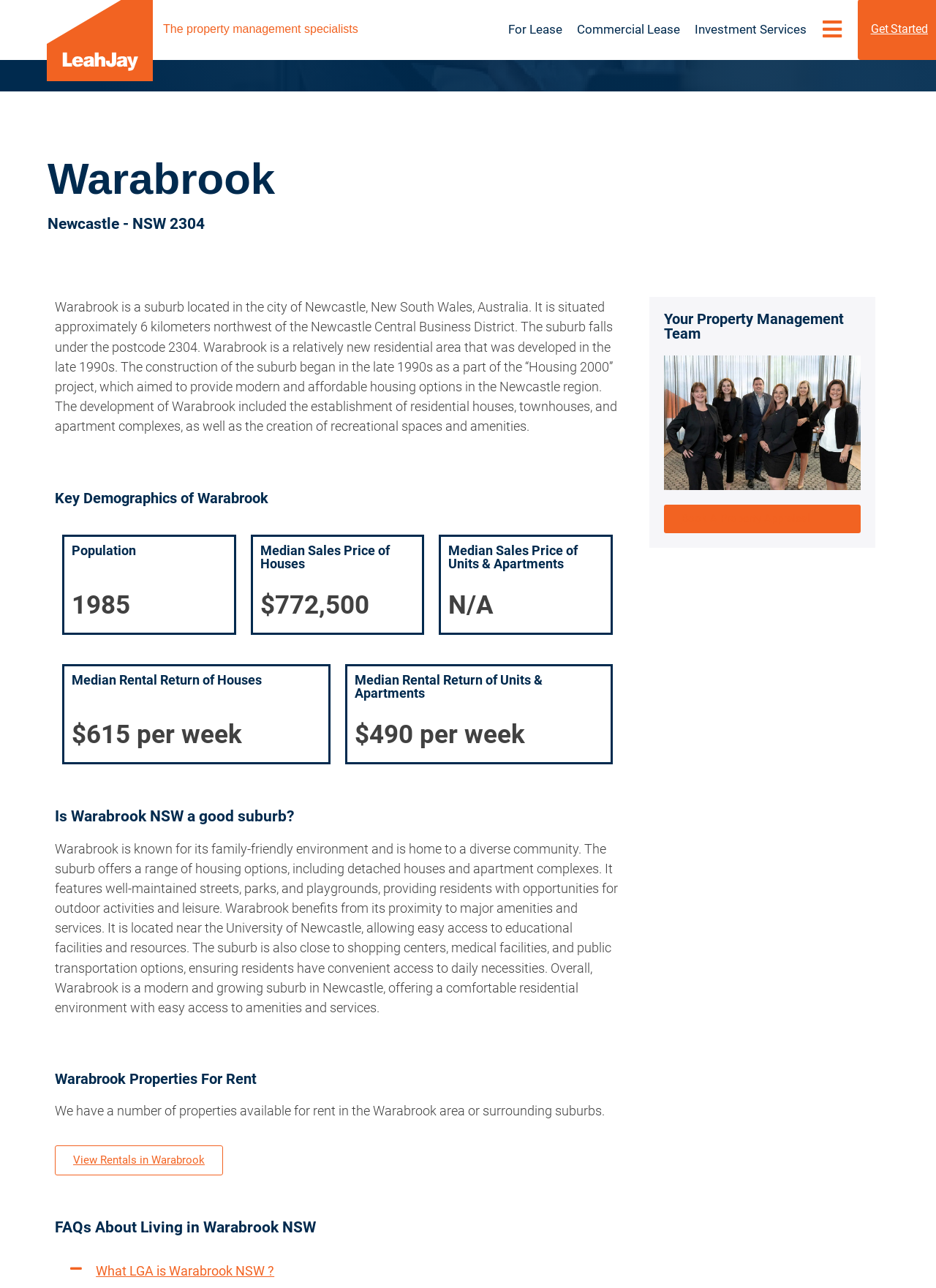Based on the element description "For Lease", predict the bounding box coordinates of the UI element.

[0.543, 0.017, 0.601, 0.029]